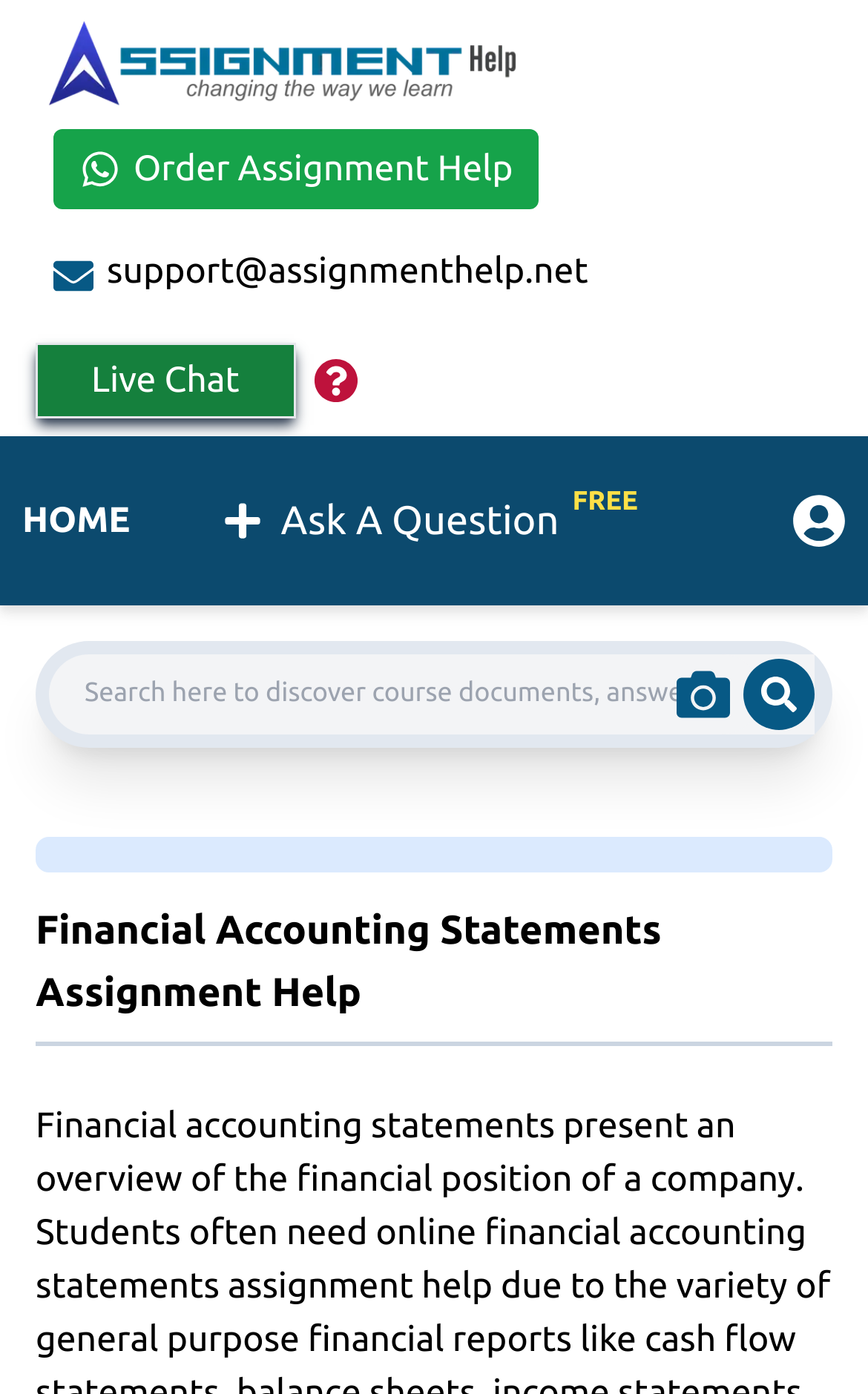Refer to the image and answer the question with as much detail as possible: What is the main service offered by the website?

The main service offered by the website is 'Financial Accounting Statements Assignment Help', which is indicated by the heading 'Financial Accounting Statements Assignment Help' located at the top of the webpage, as indicated by the bounding box coordinates [0.041, 0.644, 0.959, 0.734] and the OCR text 'Financial Accounting Statements Assignment Help'.